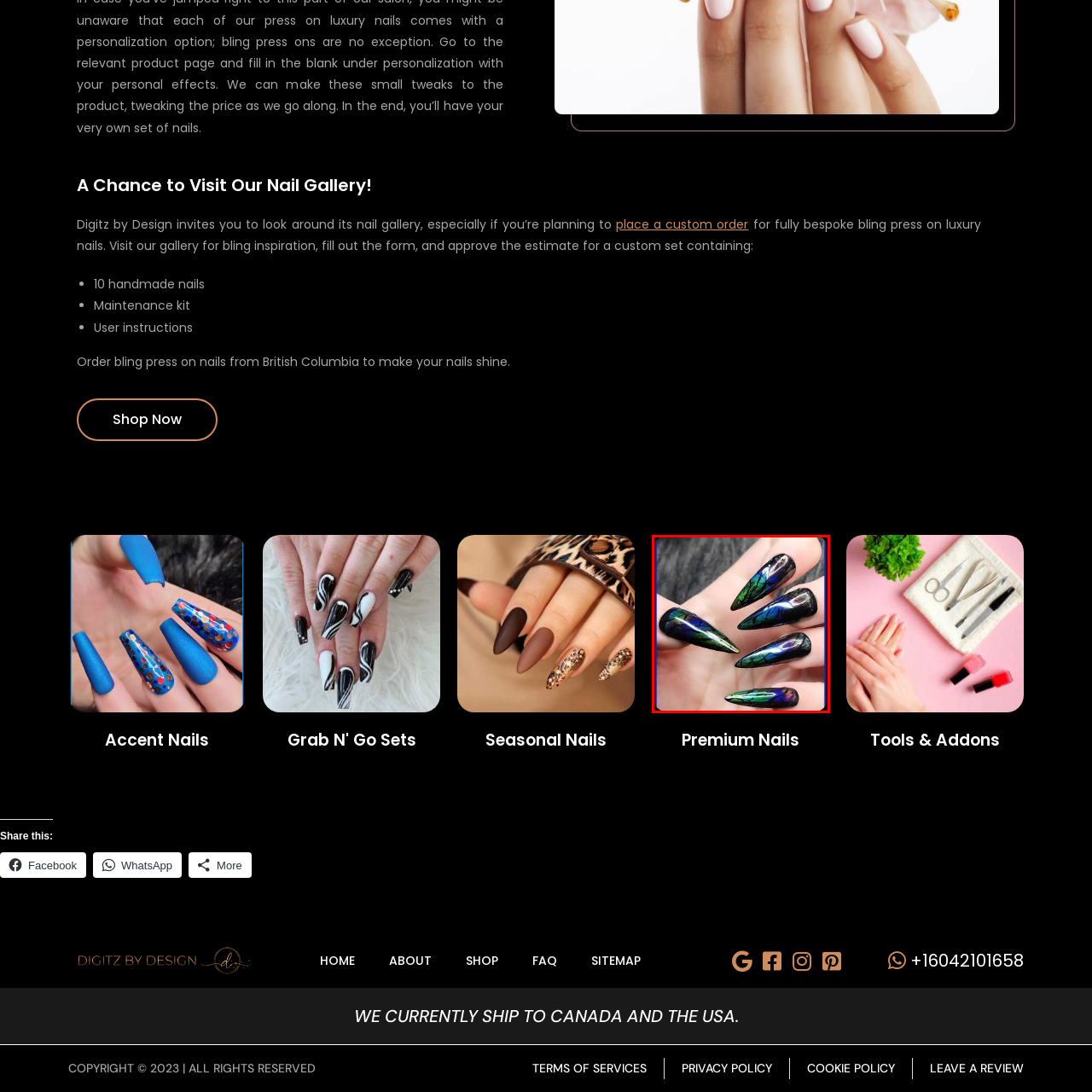Generate a detailed caption for the picture within the red-bordered area.

This stunning image showcases a set of elegantly designed nails, known as "Premium Nails," featuring sharp, elongated shapes with a striking color palette. The nails glisten with iridescent hues of green, blue, and dark shades that create a mesmerizing effect, reminiscent of a shimmering jewel. The intricate detailing highlights a unique, almost metallic finish, capturing the light beautifully. These luxurious press-on nails are part of a collection that allows for customization, ideal for those looking to make a bold statement. Perfect for any occasion, they exemplify the artistry in nail design that emphasizes both style and sophistication.